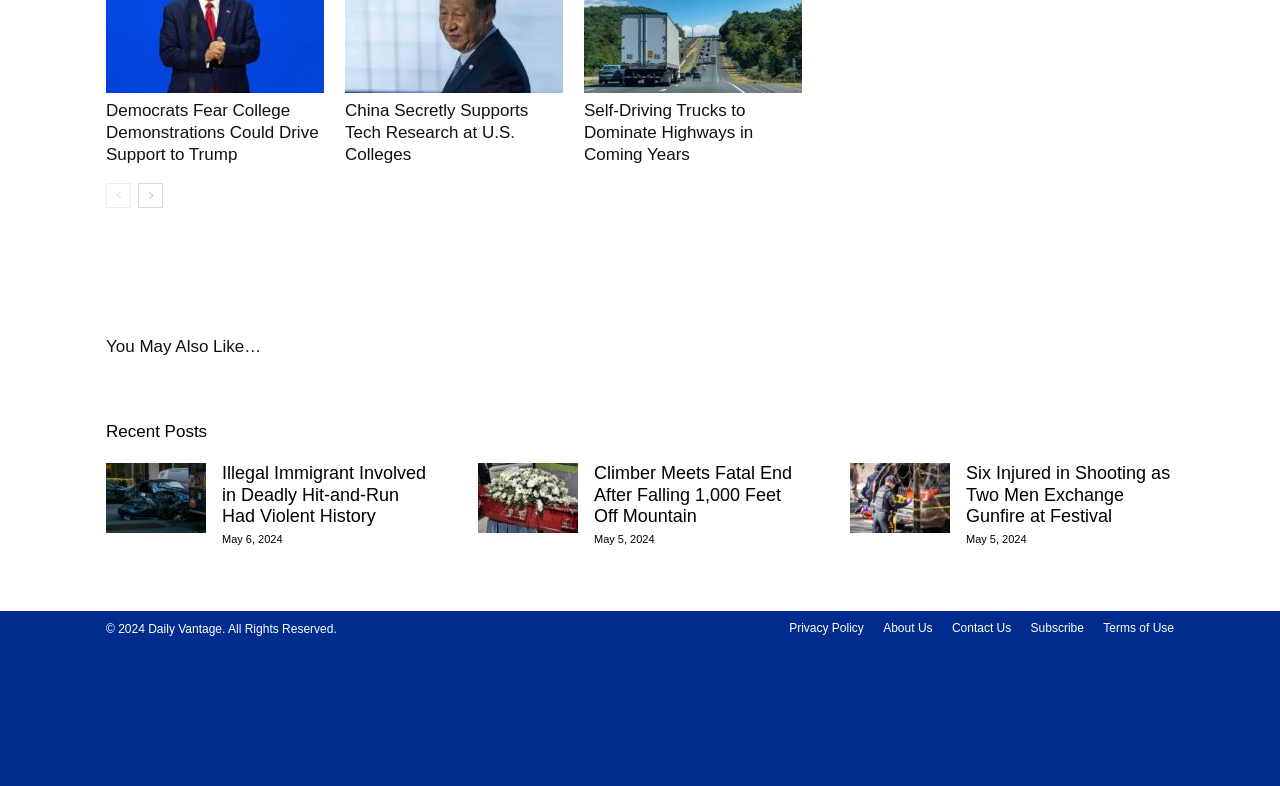Extract the bounding box coordinates for the HTML element that matches this description: "Subscribe". The coordinates should be four float numbers between 0 and 1, i.e., [left, top, right, bottom].

[0.805, 0.787, 0.847, 0.81]